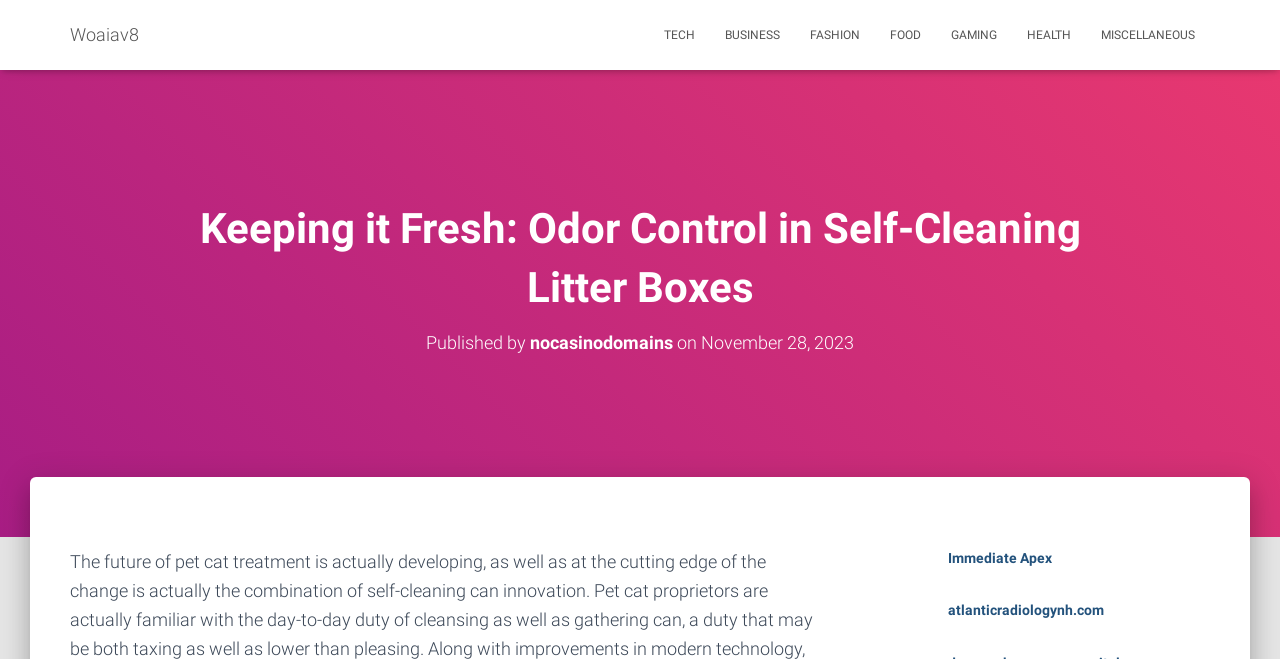Identify the bounding box coordinates of the clickable region to carry out the given instruction: "Go to Immediate Apex".

[0.74, 0.834, 0.821, 0.858]